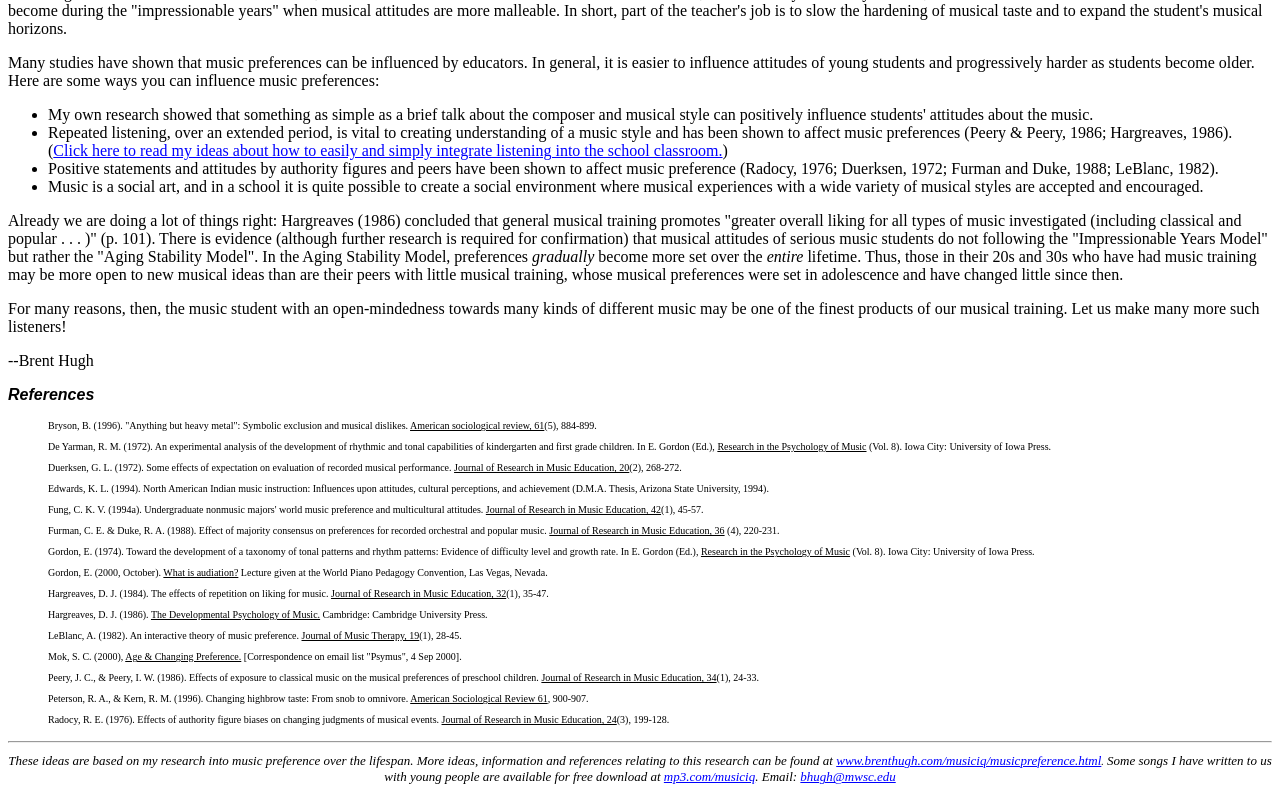Predict the bounding box coordinates of the UI element that matches this description: "bhugh@mwsc.edu". The coordinates should be in the format [left, top, right, bottom] with each value between 0 and 1.

[0.625, 0.971, 0.7, 0.985]